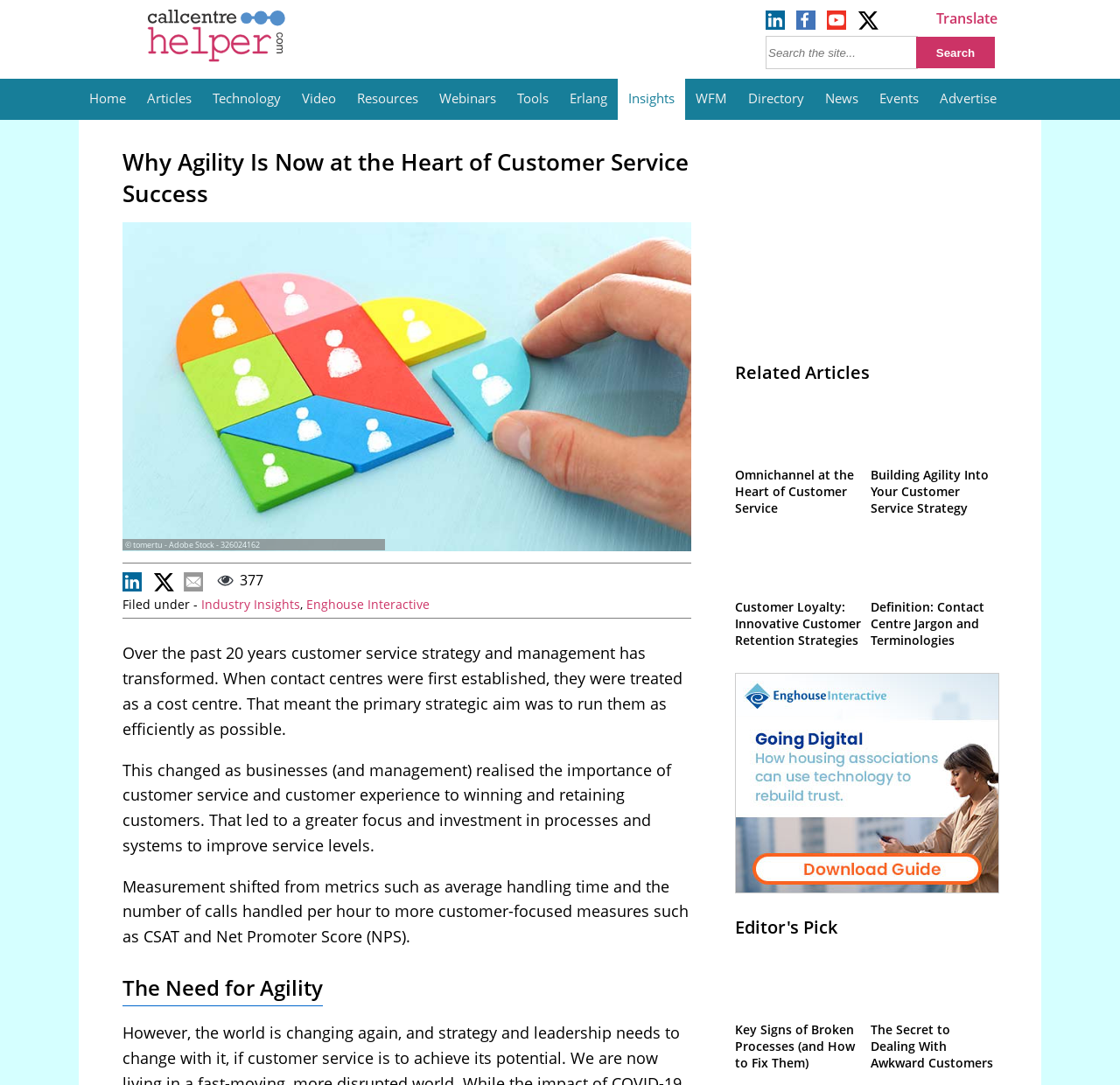Using the elements shown in the image, answer the question comprehensively: How many related articles are listed?

By counting the number of links under the 'Related Articles' section, I found that there are 5 related articles listed.